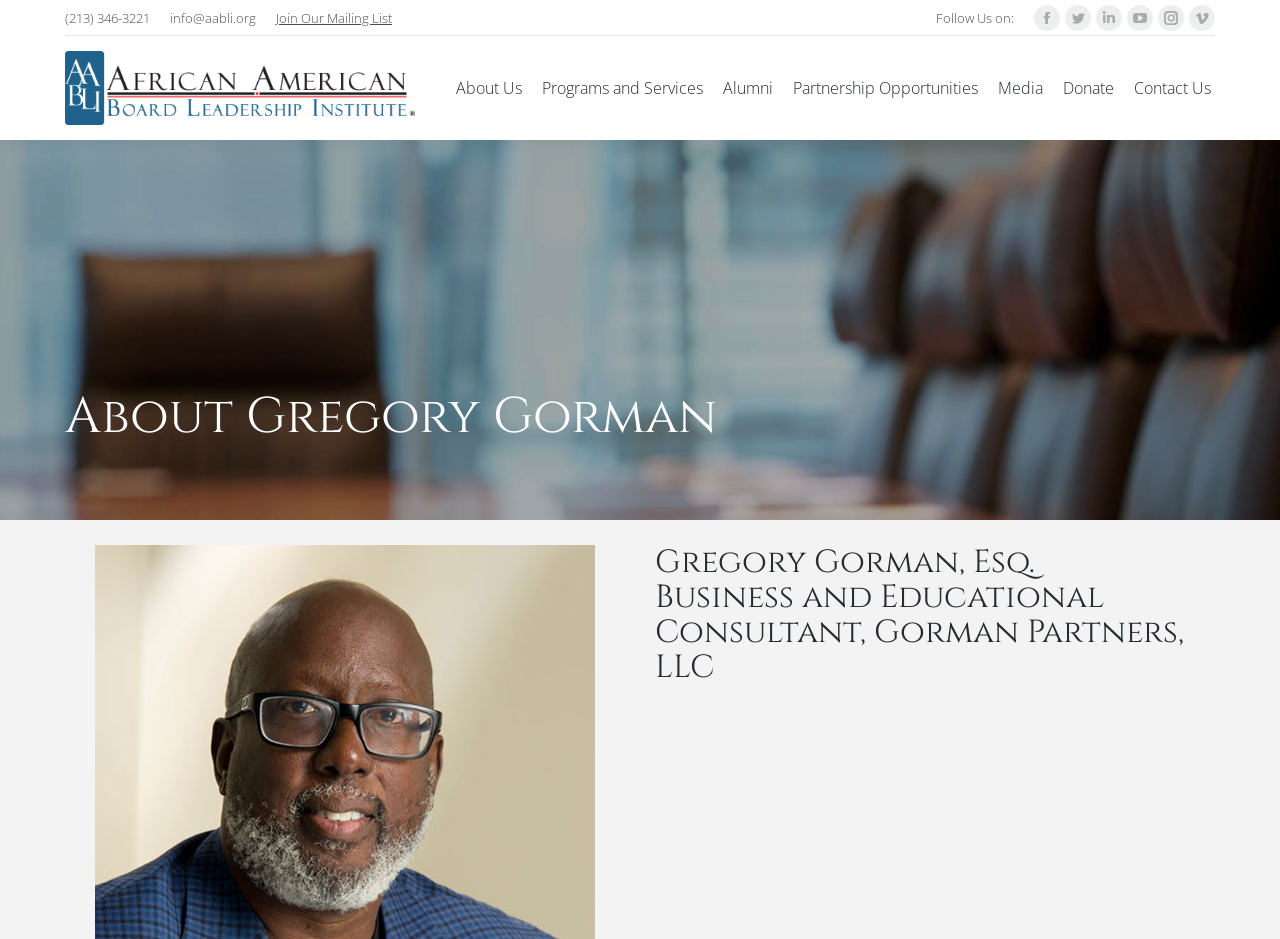Using floating point numbers between 0 and 1, provide the bounding box coordinates in the format (top-left x, top-left y, bottom-right x, bottom-right y). Locate the UI element described here: Programs and Services

[0.42, 0.058, 0.552, 0.13]